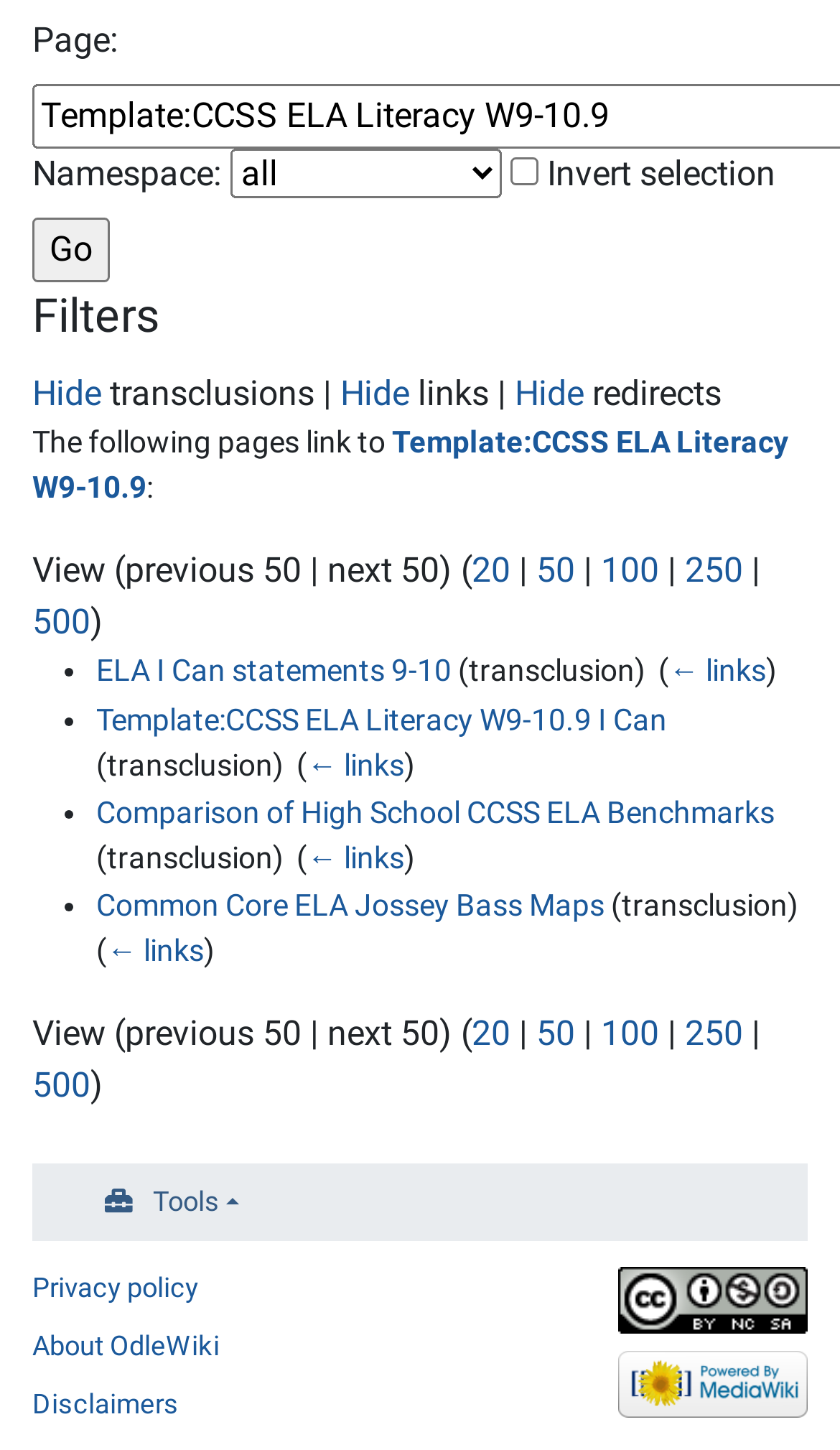Please provide the bounding box coordinates for the UI element as described: "250". The coordinates must be four floats between 0 and 1, represented as [left, top, right, bottom].

[0.815, 0.699, 0.885, 0.727]